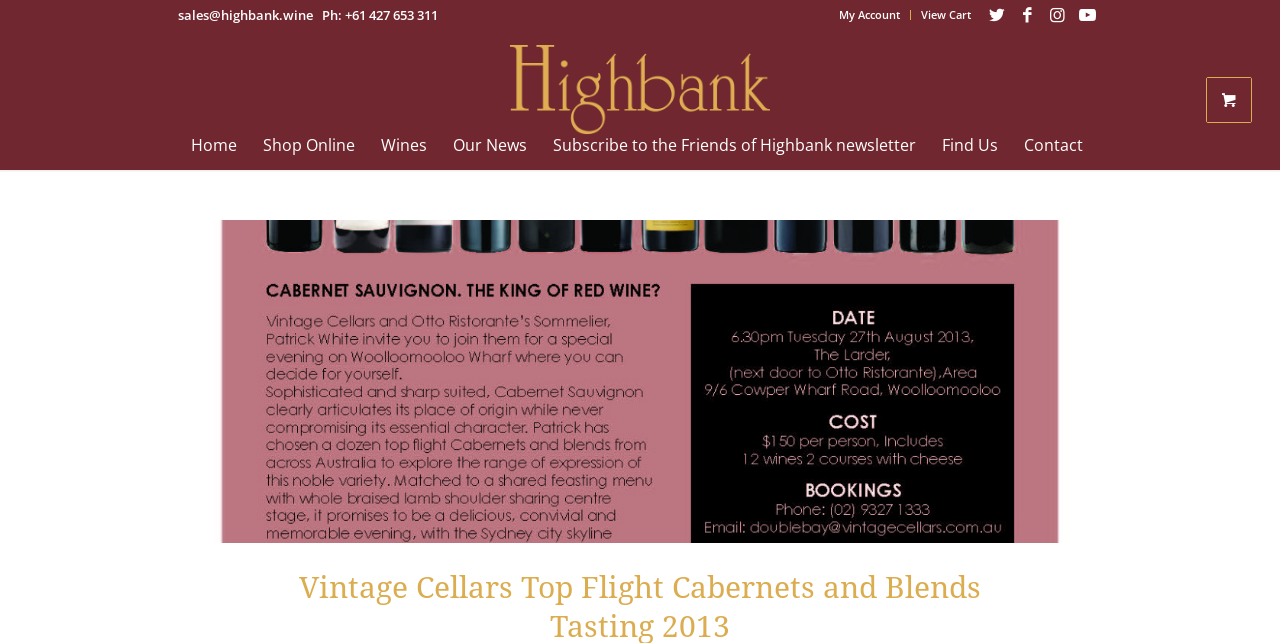Answer the question using only one word or a concise phrase: How many main navigation links are there?

9